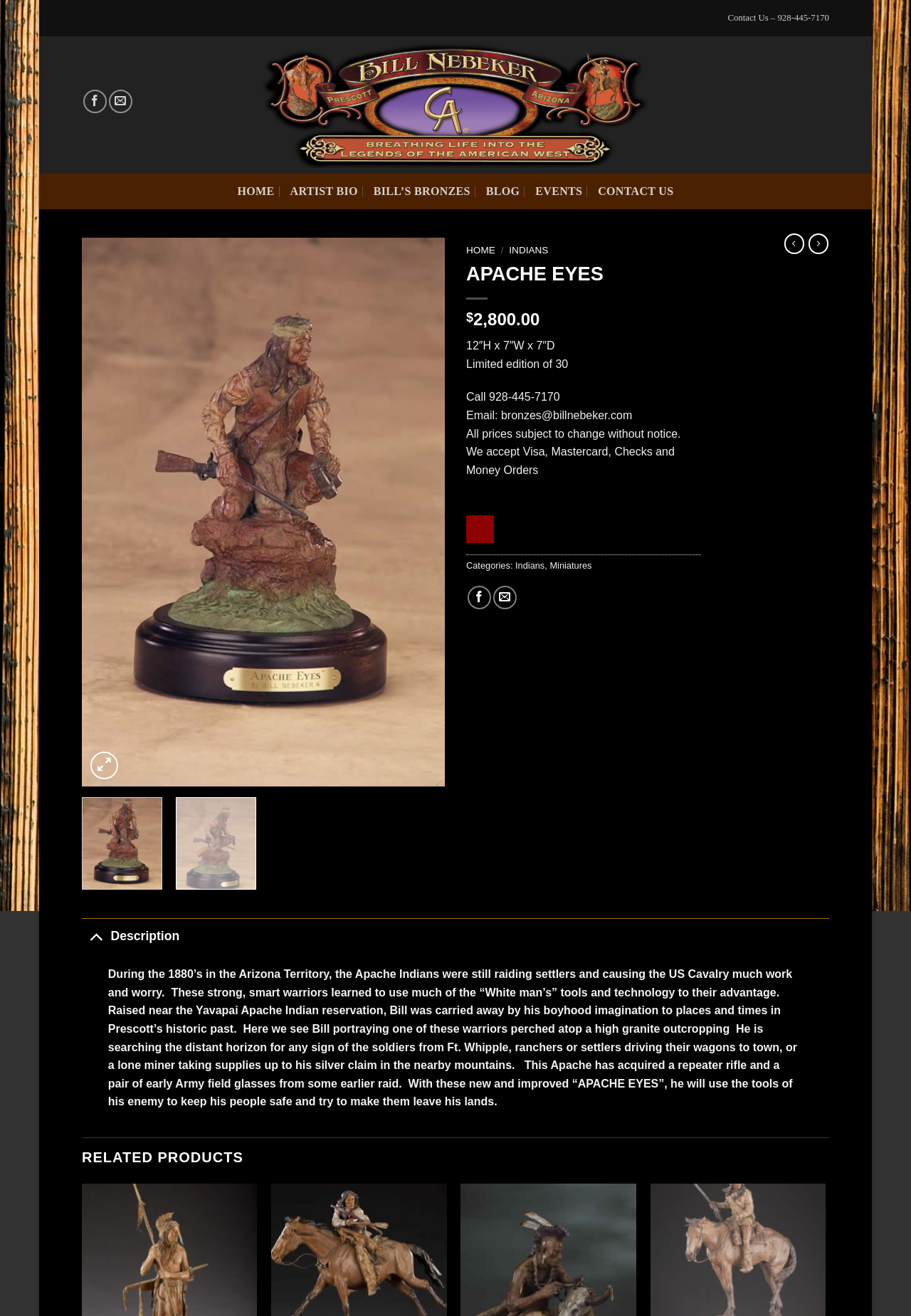What is the material of the bronze?
Please ensure your answer is as detailed and informative as possible.

The material of the bronze is not specified on the webpage. Although the webpage provides detailed information about the bronze, including its price, edition size, and description, it does not mention the material used to create it.